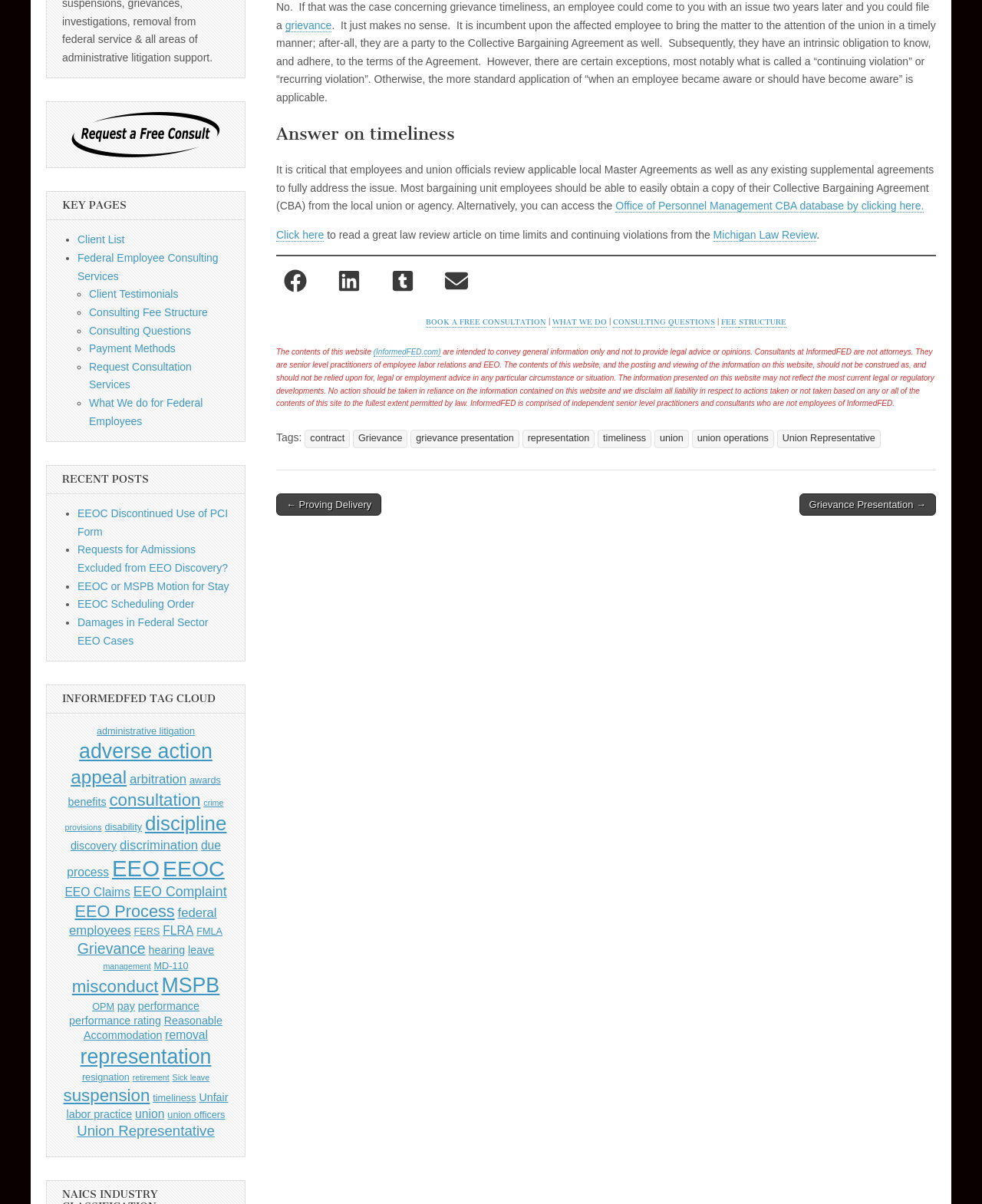Bounding box coordinates are to be given in the format (top-left x, top-left y, bottom-right x, bottom-right y). All values must be floating point numbers between 0 and 1. Provide the bounding box coordinate for the UI element described as: Federal Employee Consulting Services

[0.079, 0.209, 0.222, 0.234]